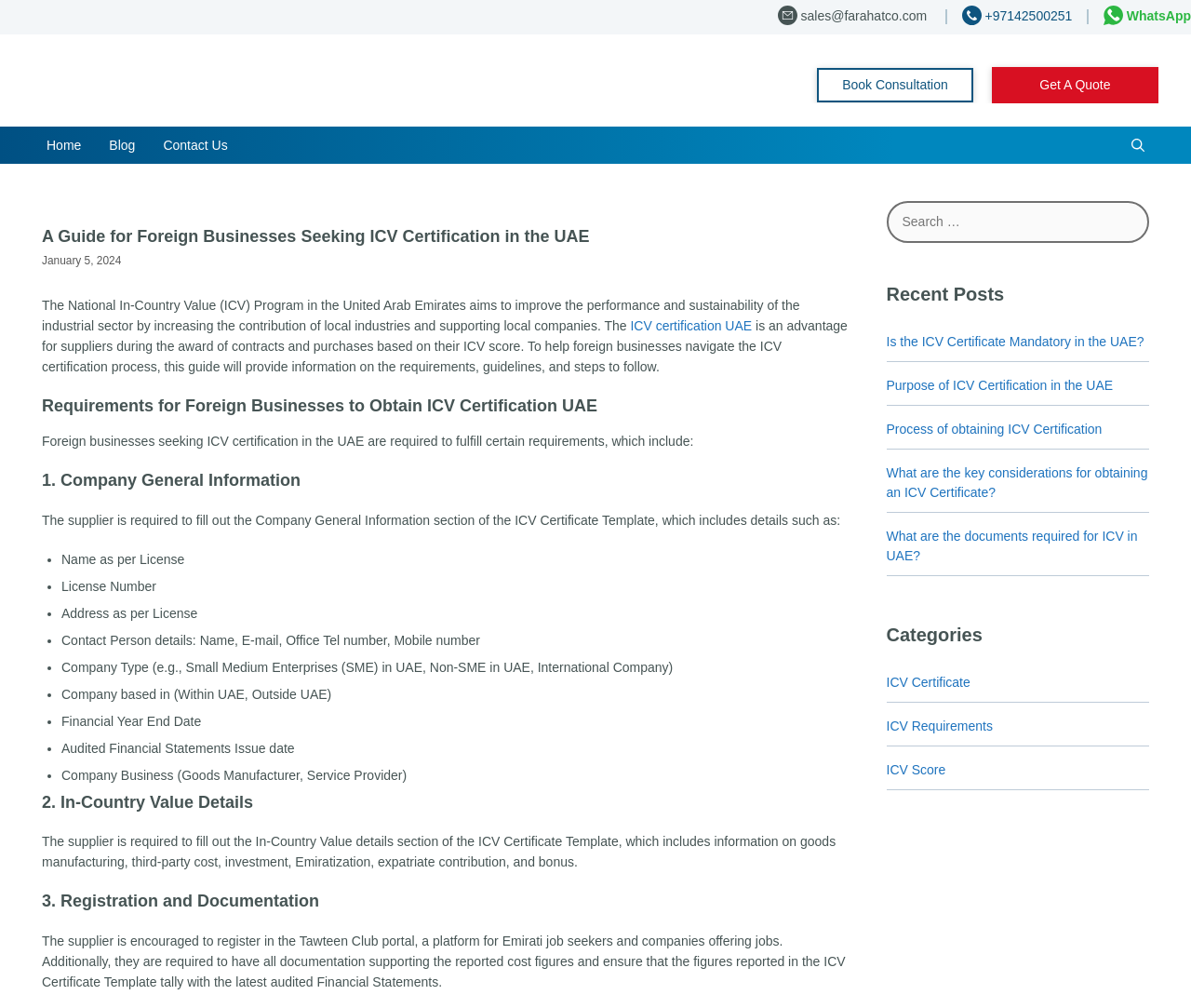Given the description Contact Us, predict the bounding box coordinates of the UI element. Ensure the coordinates are in the format (top-left x, top-left y, bottom-right x, bottom-right y) and all values are between 0 and 1.

[0.125, 0.126, 0.203, 0.163]